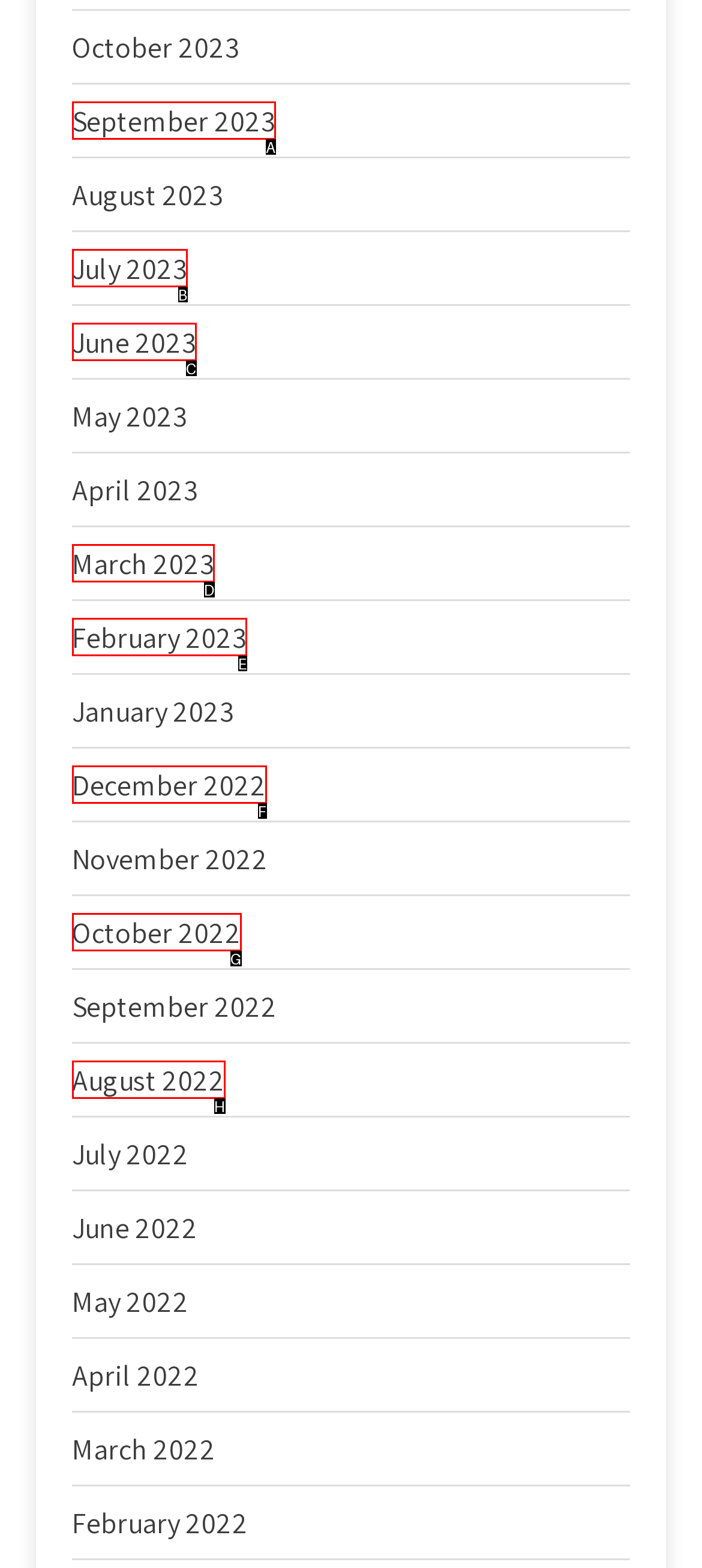Based on the provided element description: August 2022, identify the best matching HTML element. Respond with the corresponding letter from the options shown.

H